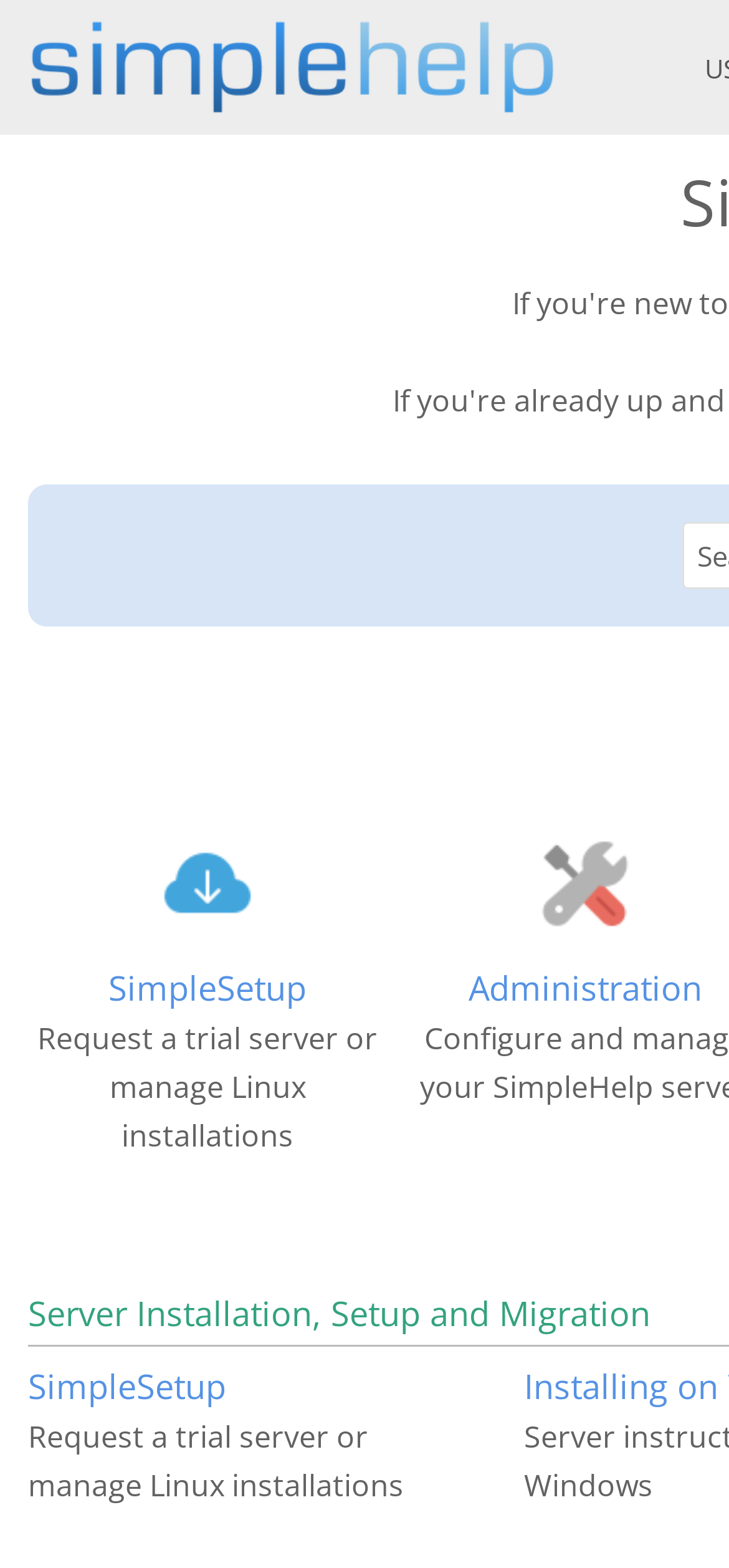What is the position of the image with the description 'Picture'?
Kindly answer the question with as much detail as you can.

The image with the description 'Picture' is located above the text 'Request a trial server or manage Linux installations' in the second table cell. This can be determined by comparing the y1 and y2 coordinates of the image and the text.